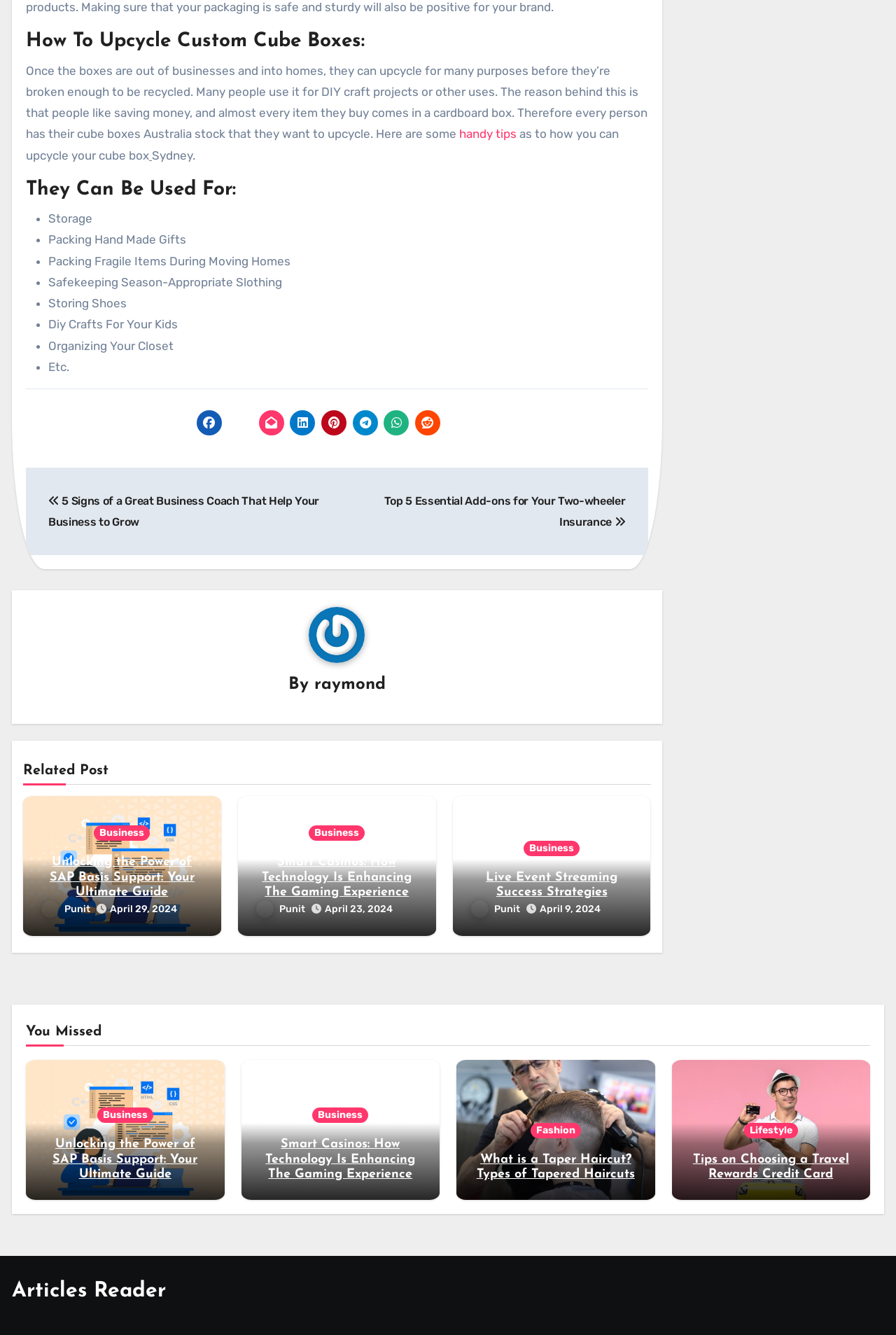Using the format (top-left x, top-left y, bottom-right x, bottom-right y), and given the element description, identify the bounding box coordinates within the screenshot: Live Event Streaming Success Strategies

[0.542, 0.652, 0.689, 0.674]